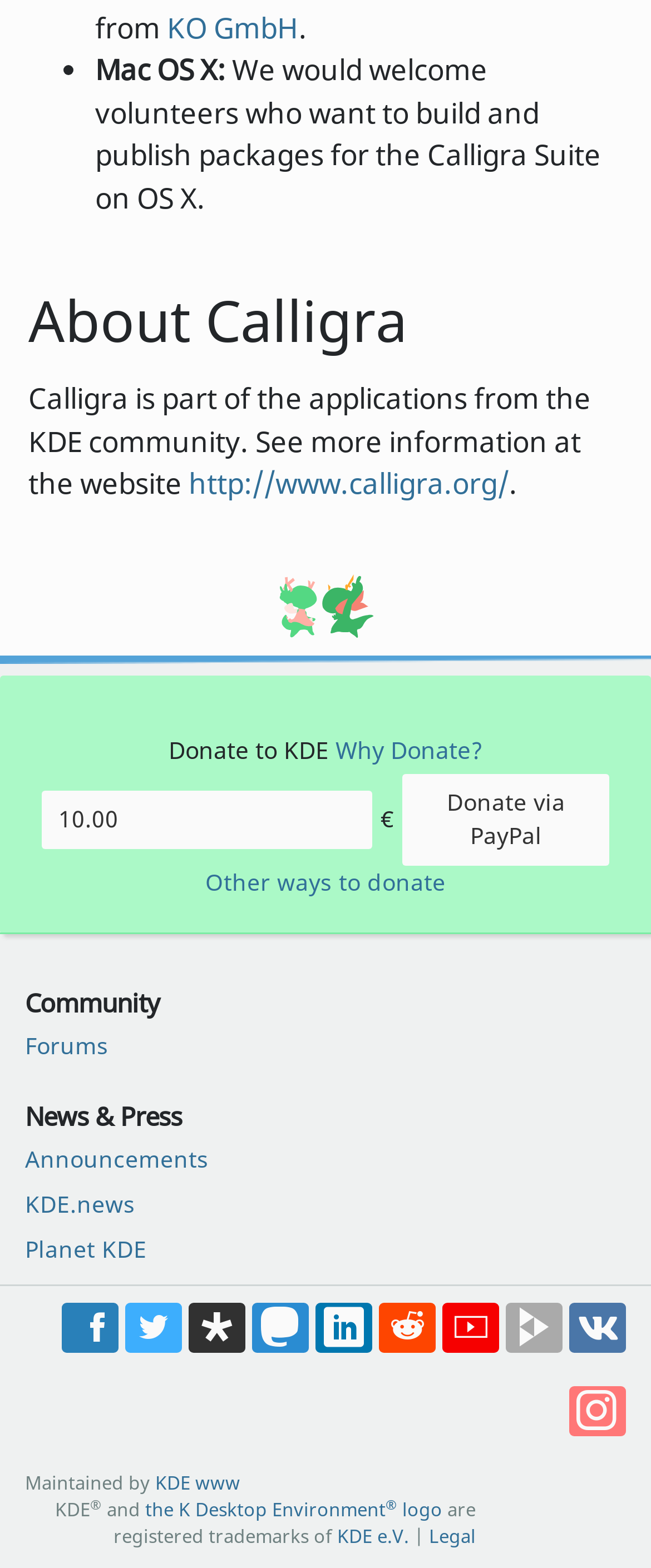What is the currency used for donation?
Based on the screenshot, answer the question with a single word or phrase.

Euro